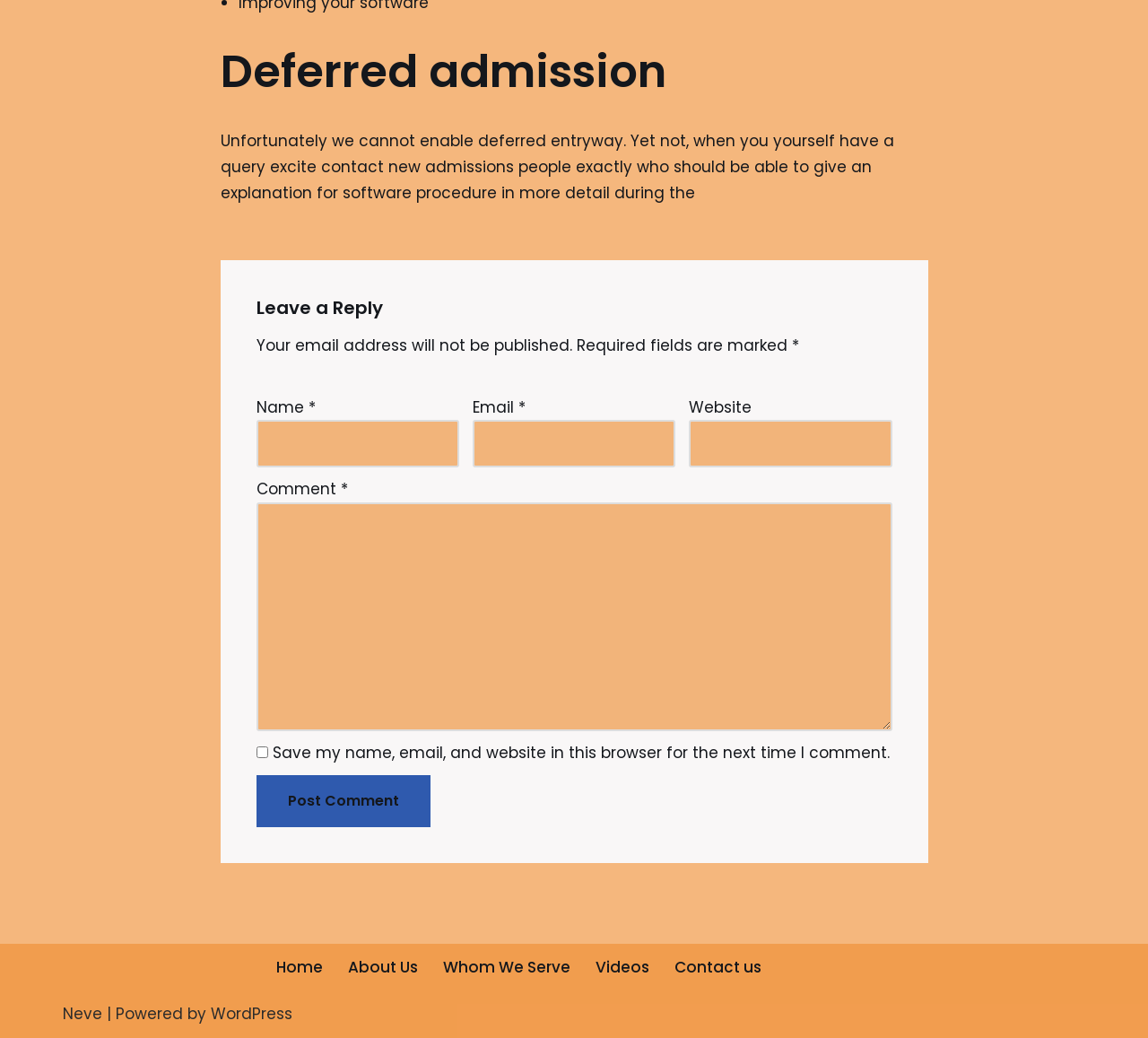Locate the bounding box coordinates of the region to be clicked to comply with the following instruction: "Click Post Comment". The coordinates must be four float numbers between 0 and 1, in the form [left, top, right, bottom].

[0.223, 0.747, 0.375, 0.797]